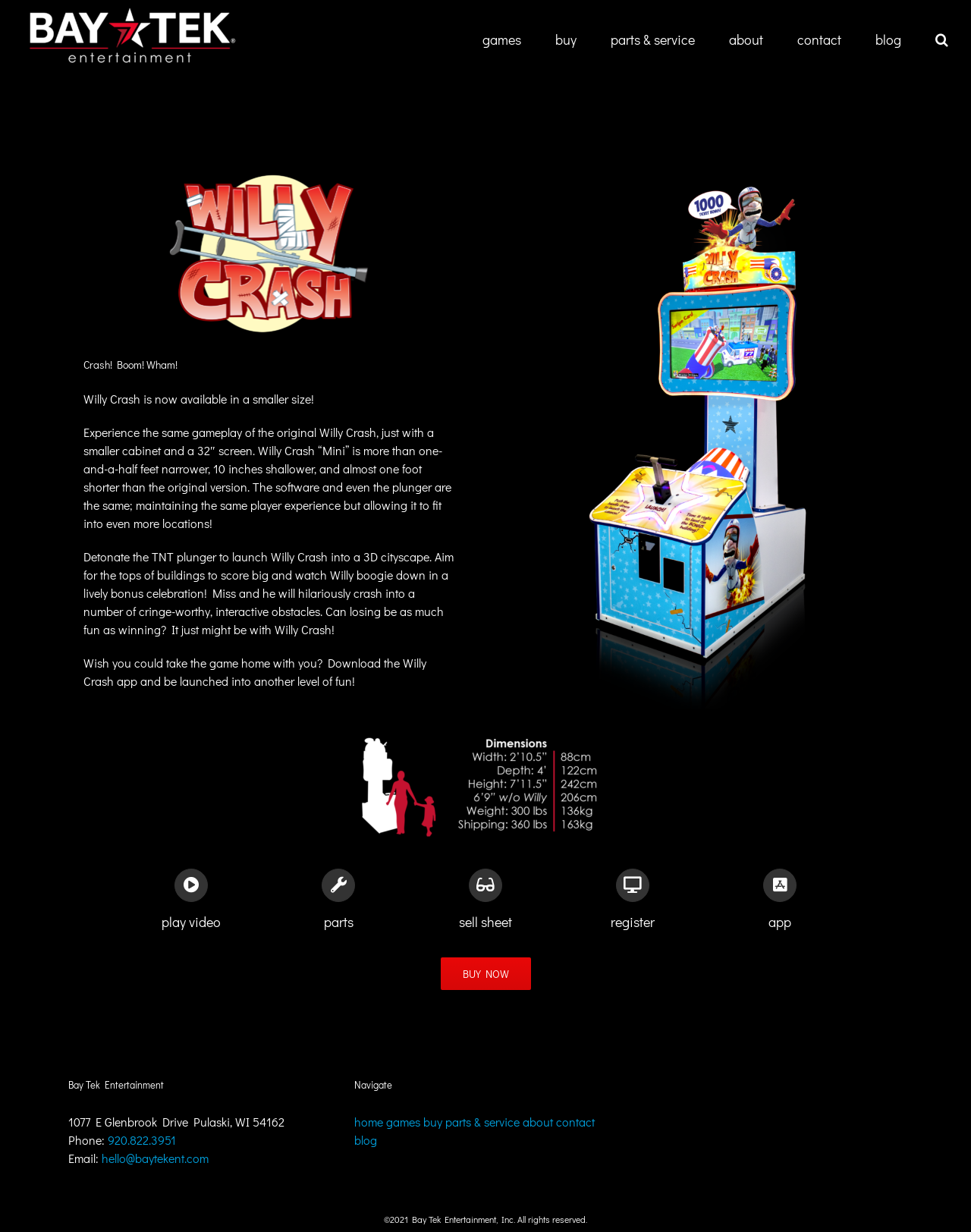What is the phone number of Bay Tek Entertainment?
Based on the screenshot, provide your answer in one word or phrase.

920.822.3951